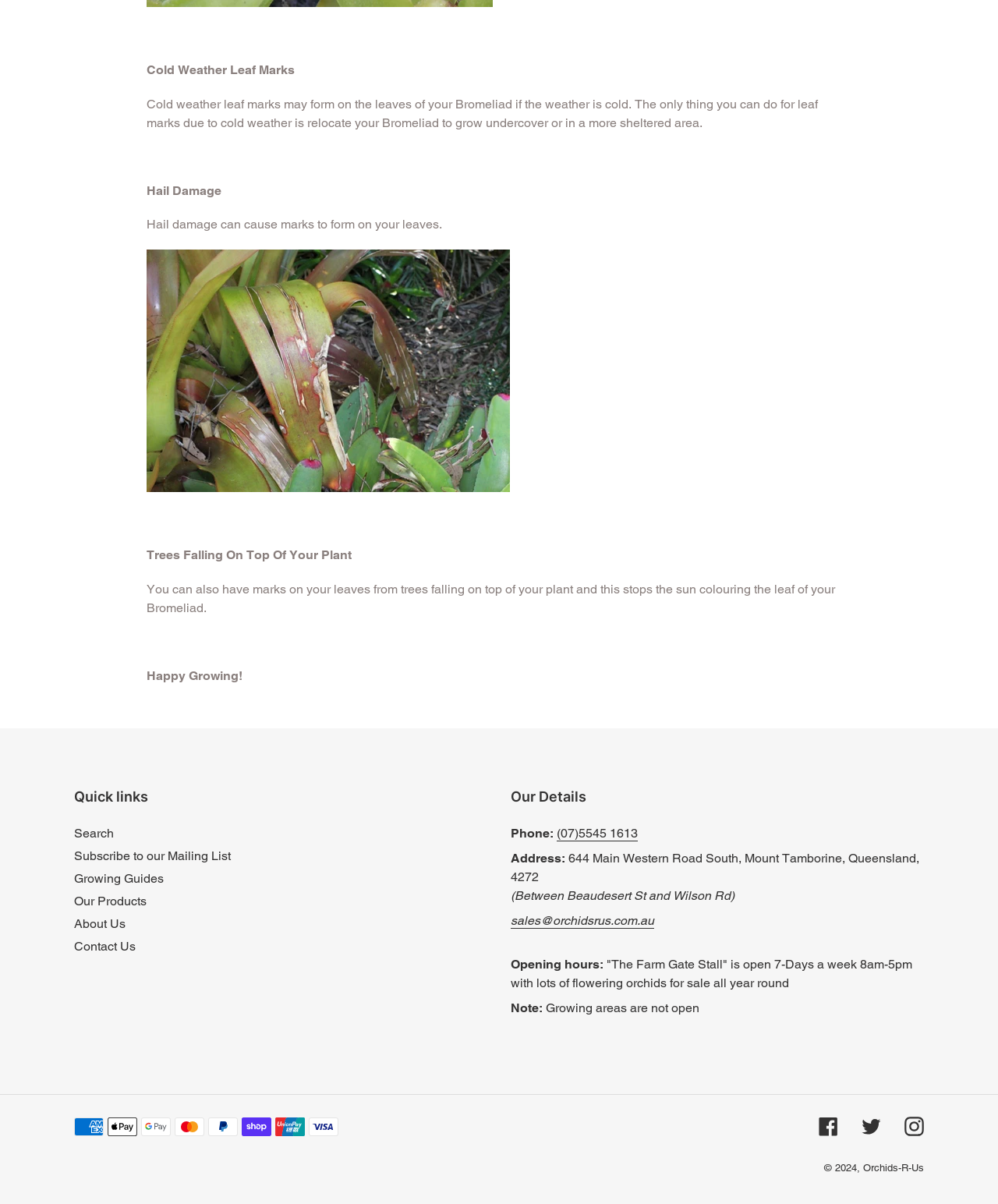What is the cause of cold weather leaf marks on Bromeliad?
Based on the image, answer the question in a detailed manner.

According to the webpage, cold weather leaf marks may form on the leaves of your Bromeliad if the weather is cold. The only thing you can do for leaf marks due to cold weather is relocate your Bromeliad to grow undercover or in a more sheltered area.